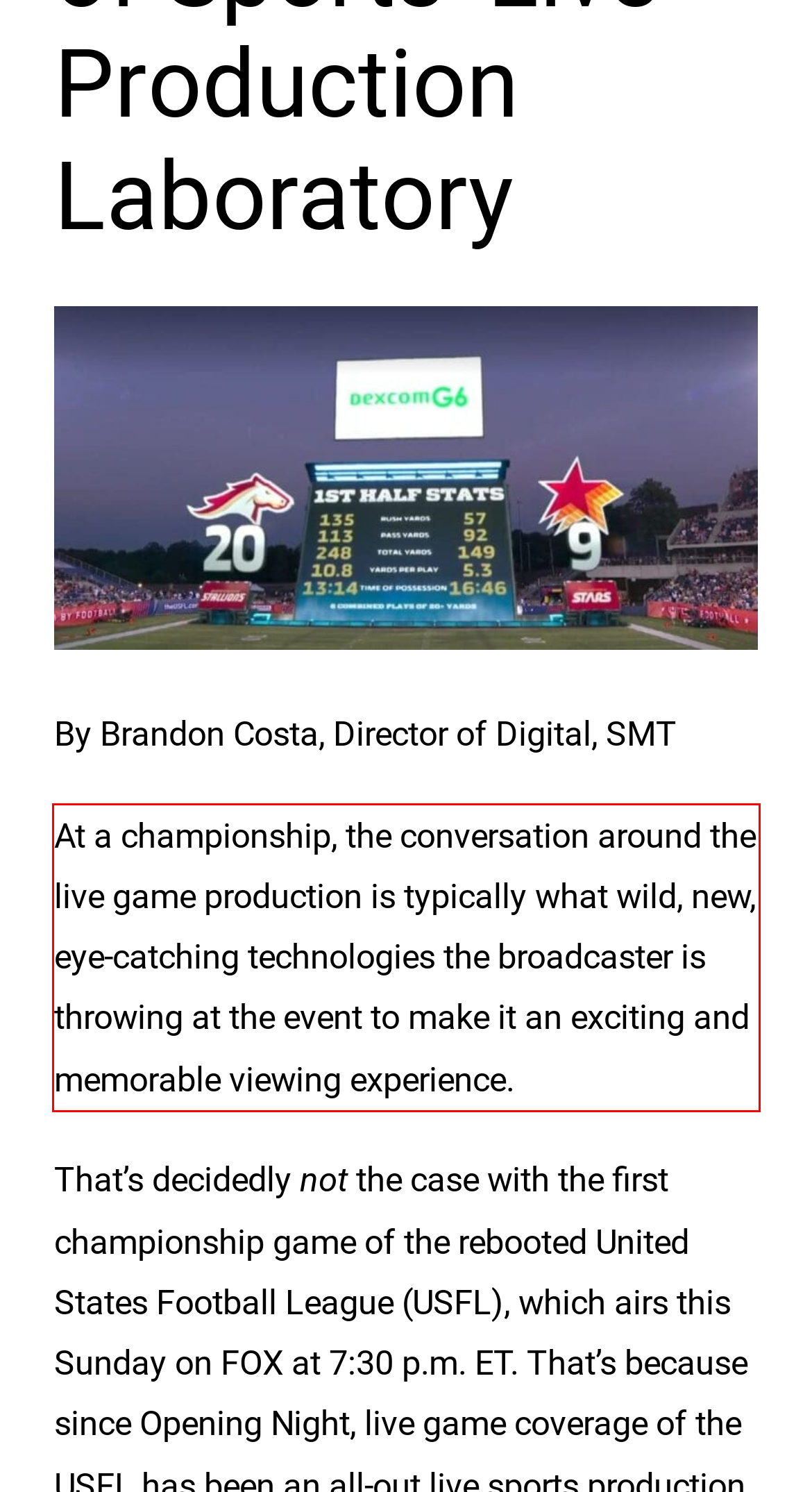You are provided with a webpage screenshot that includes a red rectangle bounding box. Extract the text content from within the bounding box using OCR.

At a championship, the conversation around the live game production is typically what wild, new, eye-catching technologies the broadcaster is throwing at the event to make it an exciting and memorable viewing experience.